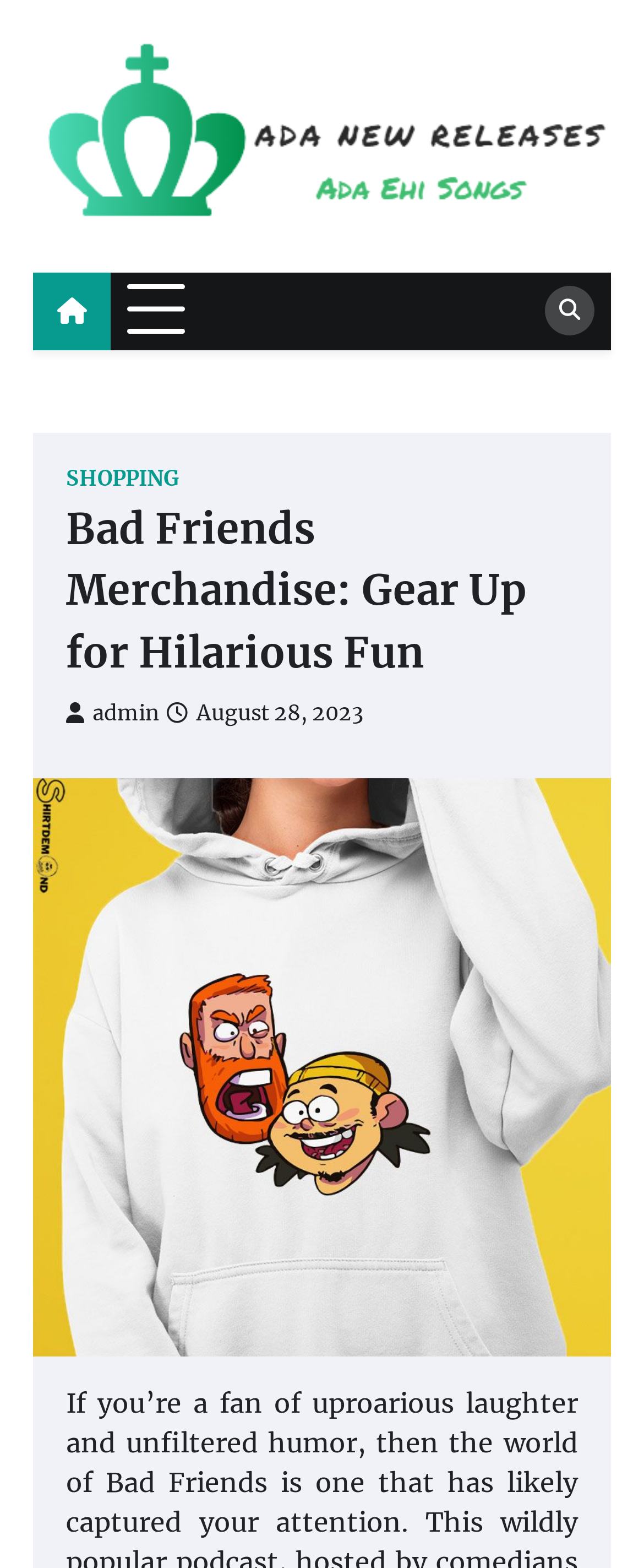What is the category of the link with a shopping bag icon?
Look at the image and respond to the question as thoroughly as possible.

I found a link element with a shopping bag icon, and it has a child link element with the text 'SHOPPING'. This suggests that the link is related to shopping or online store.